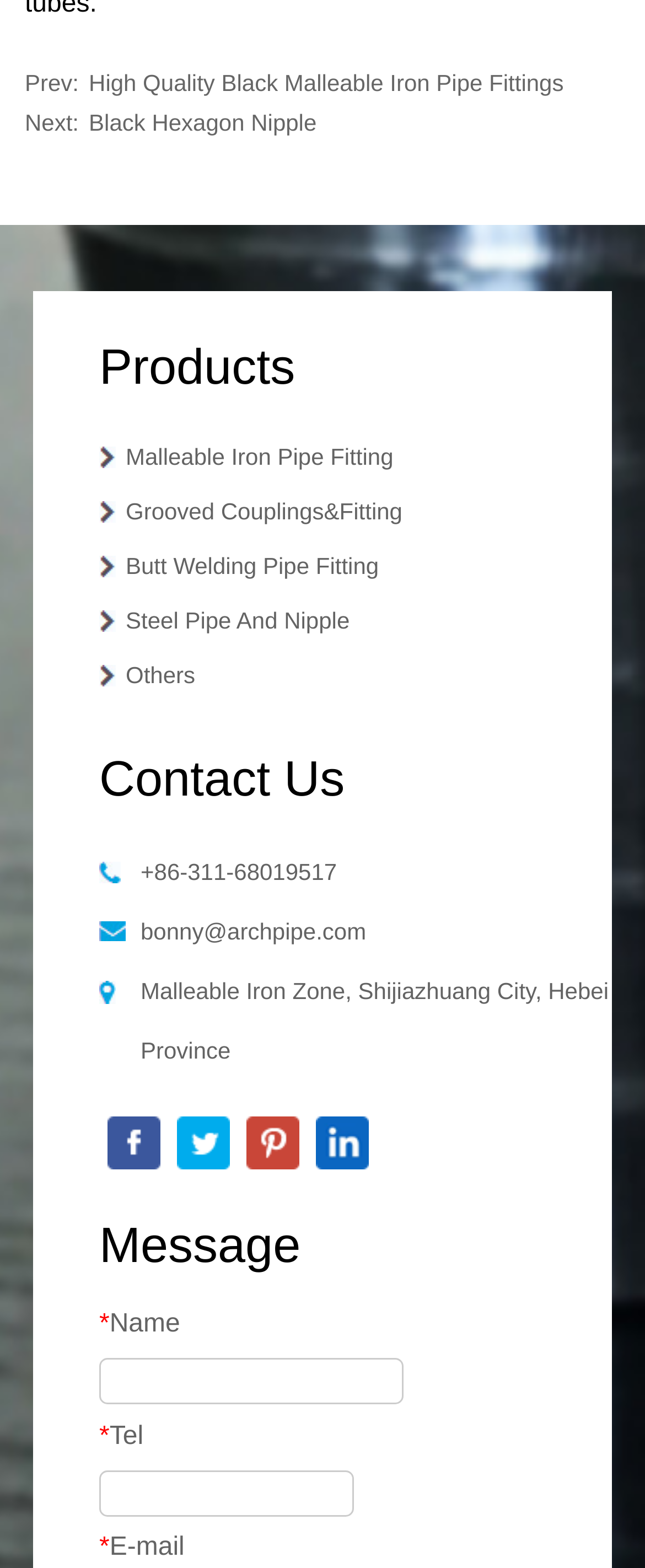Identify the bounding box coordinates for the UI element described by the following text: "Malleable Iron Pipe Fitting". Provide the coordinates as four float numbers between 0 and 1, in the format [left, top, right, bottom].

[0.195, 0.283, 0.61, 0.3]